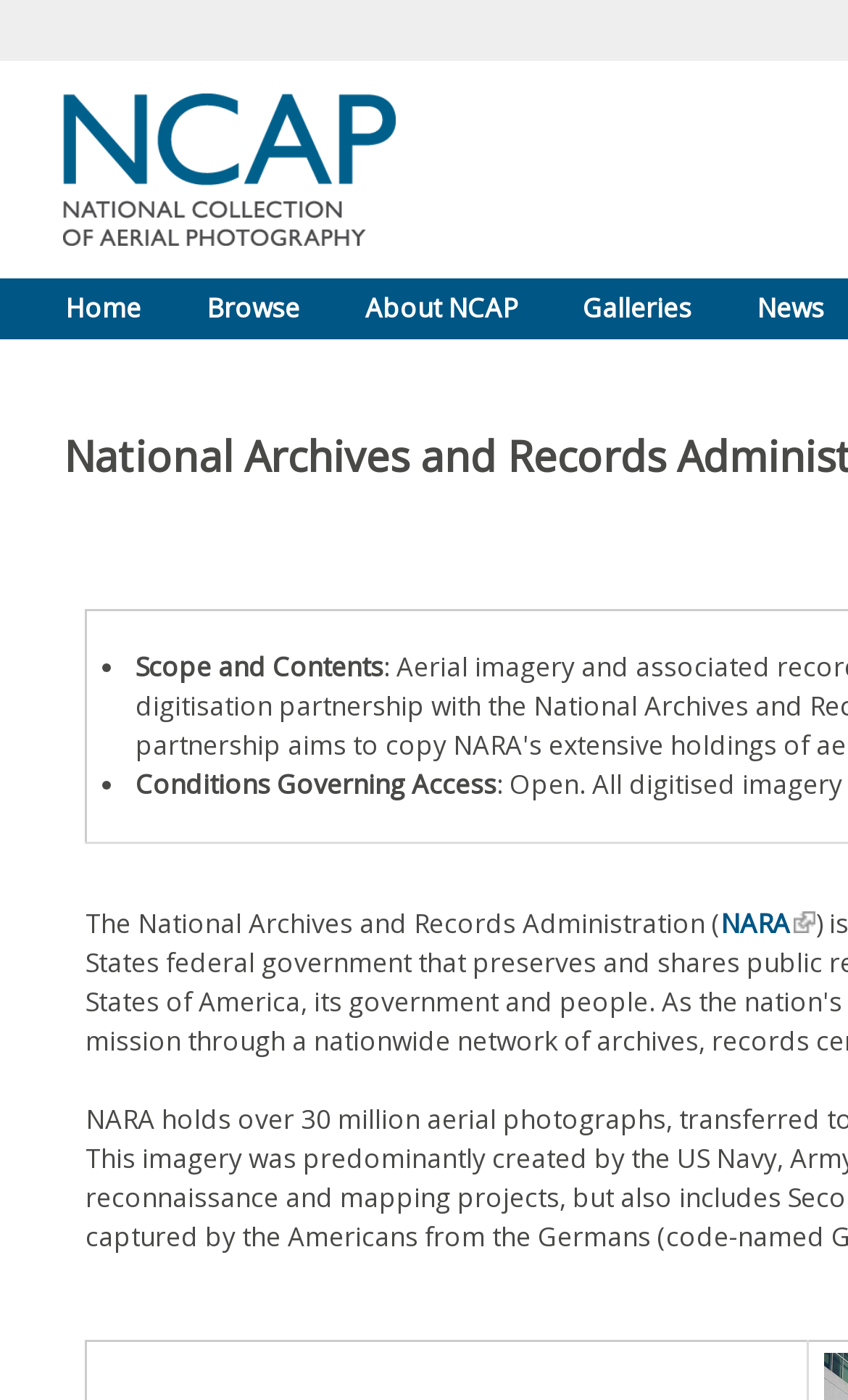Locate the bounding box of the UI element described by: "NARA (link is external)" in the given webpage screenshot.

[0.85, 0.646, 0.963, 0.672]